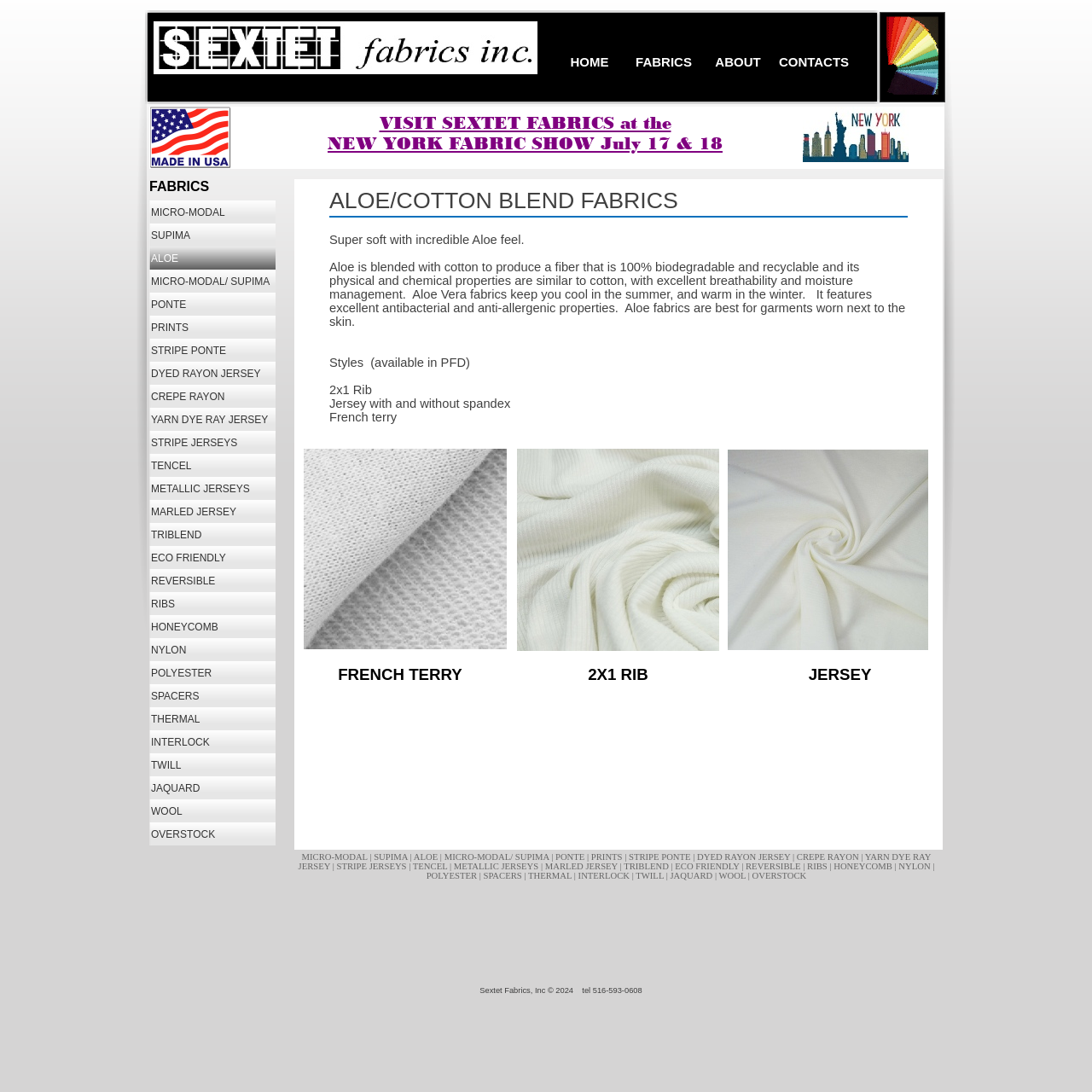Determine the bounding box for the HTML element described here: "VISIT SEXTET FABRICS at the". The coordinates should be given as [left, top, right, bottom] with each number being a float between 0 and 1.

[0.347, 0.103, 0.614, 0.122]